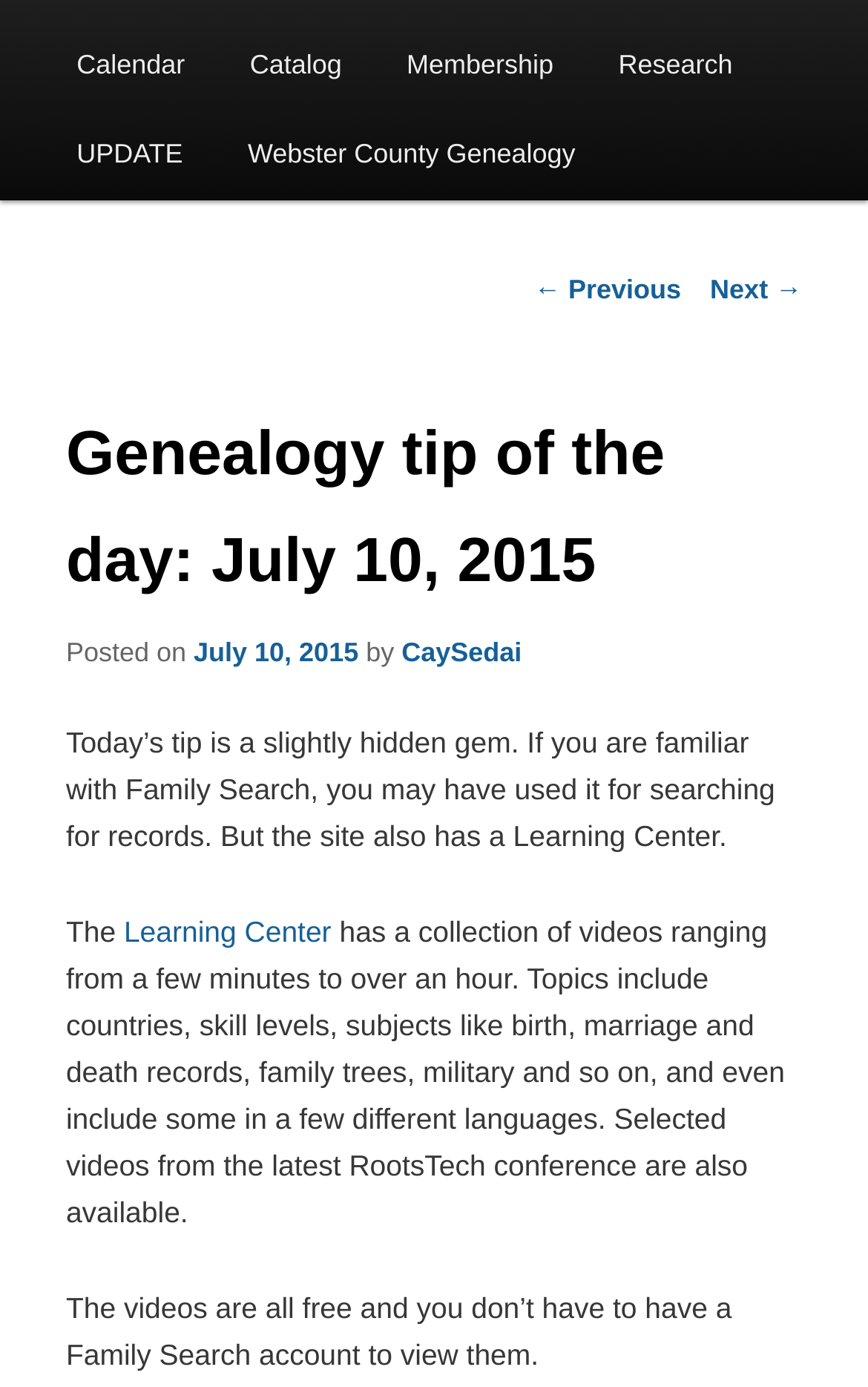Using the element description provided, determine the bounding box coordinates in the format (top-left x, top-left y, bottom-right x, bottom-right y). Ensure that all values are floating point numbers between 0 and 1. Element description: Learning Center

[0.143, 0.659, 0.382, 0.683]